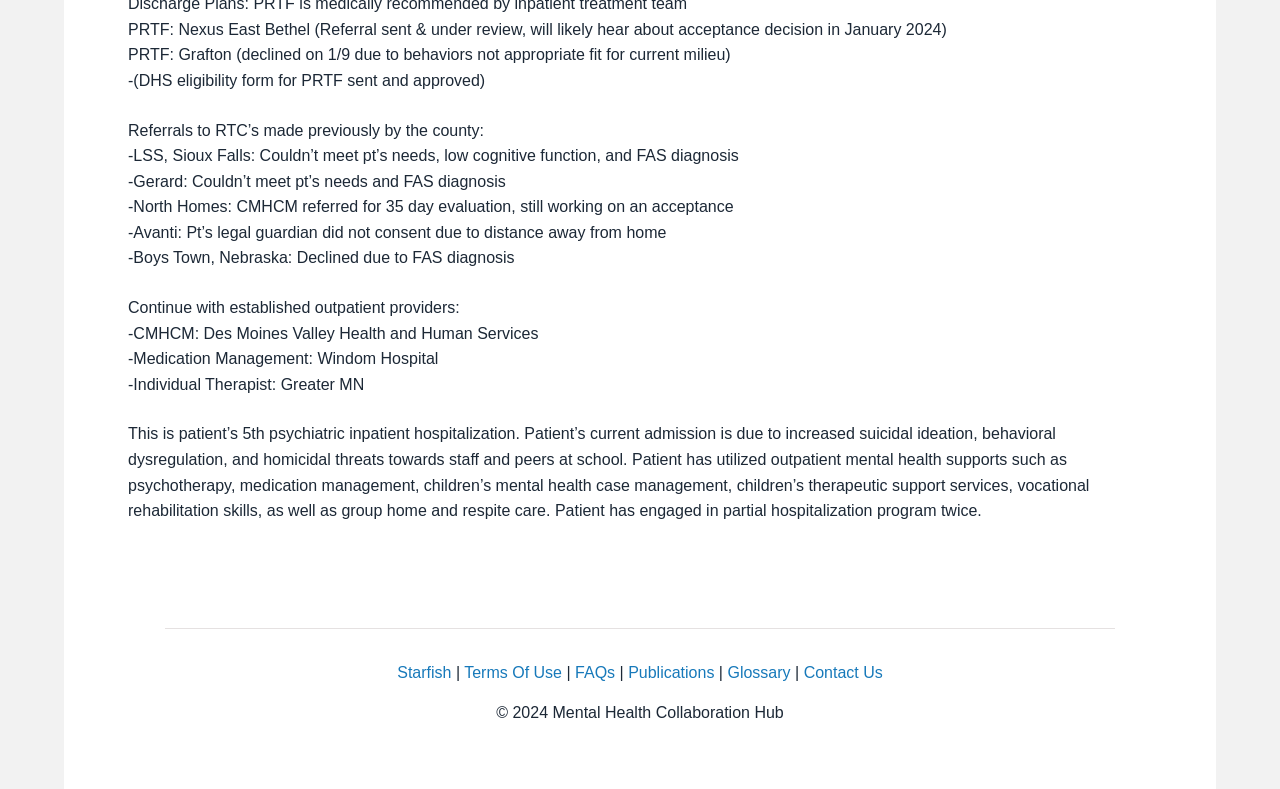Extract the bounding box coordinates of the UI element described by: "Terms Of Use". The coordinates should include four float numbers ranging from 0 to 1, e.g., [left, top, right, bottom].

[0.363, 0.841, 0.439, 0.863]